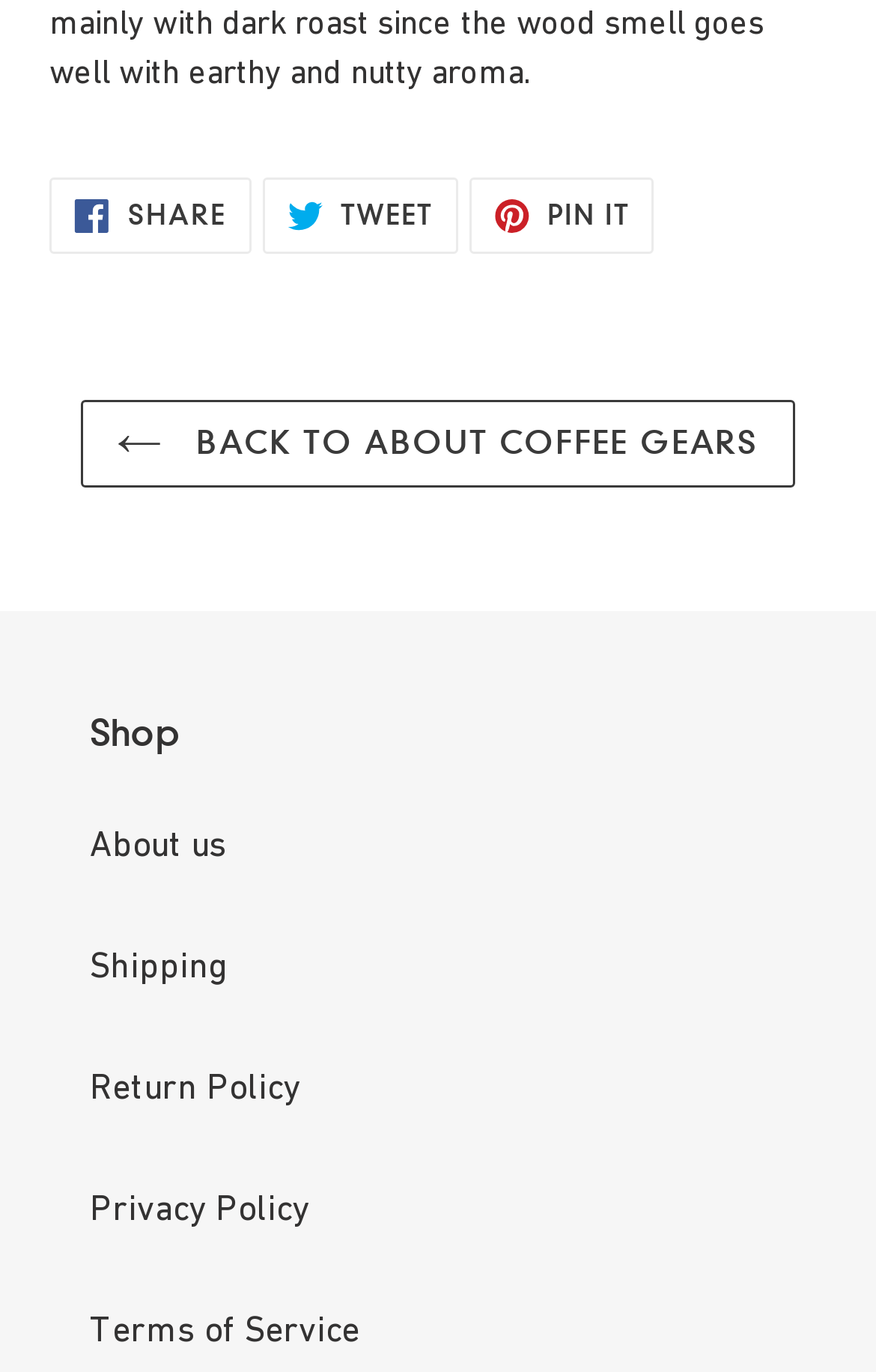What is the second menu item?
Refer to the image and give a detailed answer to the question.

The webpage has a menu section with links 'About us', 'Shipping', 'Return Policy', 'Privacy Policy', and 'Terms of Service'. The second menu item is 'About us'.